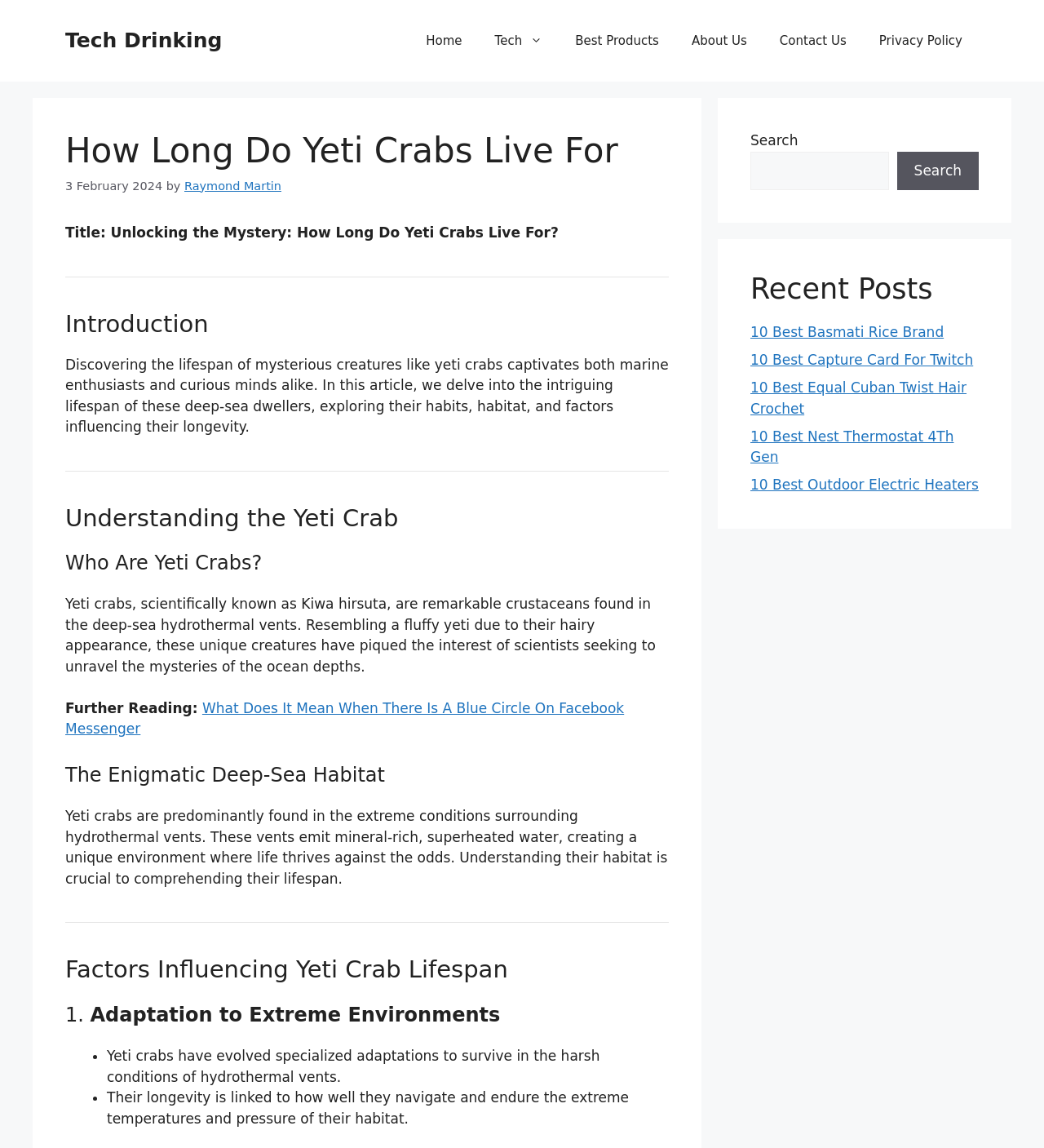What is the author's name of the article? Based on the screenshot, please respond with a single word or phrase.

Raymond Martin